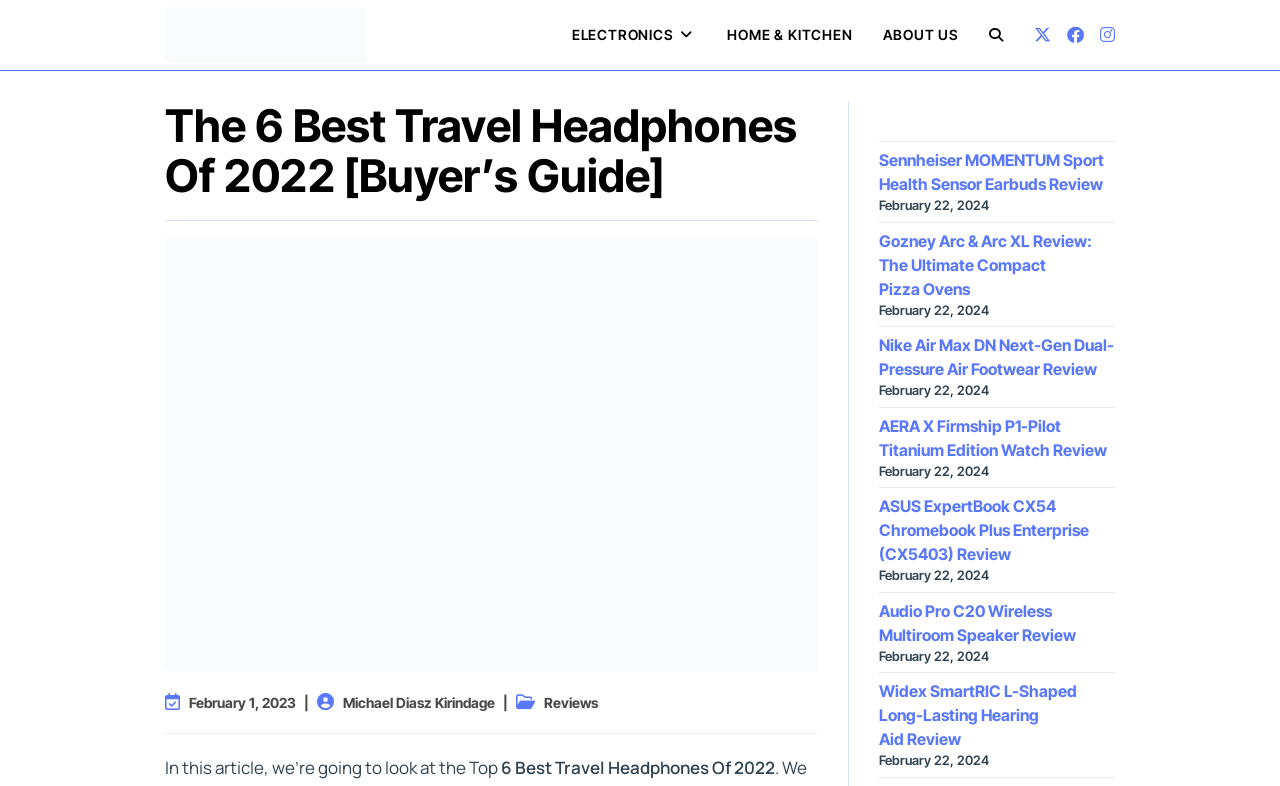Generate a comprehensive description of the webpage.

The webpage is about the top 6 best travel headphones of 2022, featuring a buyer's guide. At the top left, there is a logo of Oasthar.com, which is an image with a link. On the top right, there are social links, including X, Facebook, and Instagram, each with its own link. Below the logo, there are several links to different categories, including ELECTRONICS, HOME & KITCHEN, ABOUT US, and a toggle website search.

The main content of the webpage starts with a heading that matches the title of the webpage, "The 6 Best Travel Headphones Of 2022 [Buyer’s Guide]". Below the heading, there is a large image related to the topic. The article's publication date, February 1, 2023, is displayed, followed by the author's name, Michael Diasz Kirindage, and a link to reviews.

The main article begins with a brief introduction, stating that the article will look at the top 6 best travel headphones of 2022. On the right side of the webpage, there is an advertisement iframe. Overall, the webpage has a simple and organized structure, with clear headings and concise text.